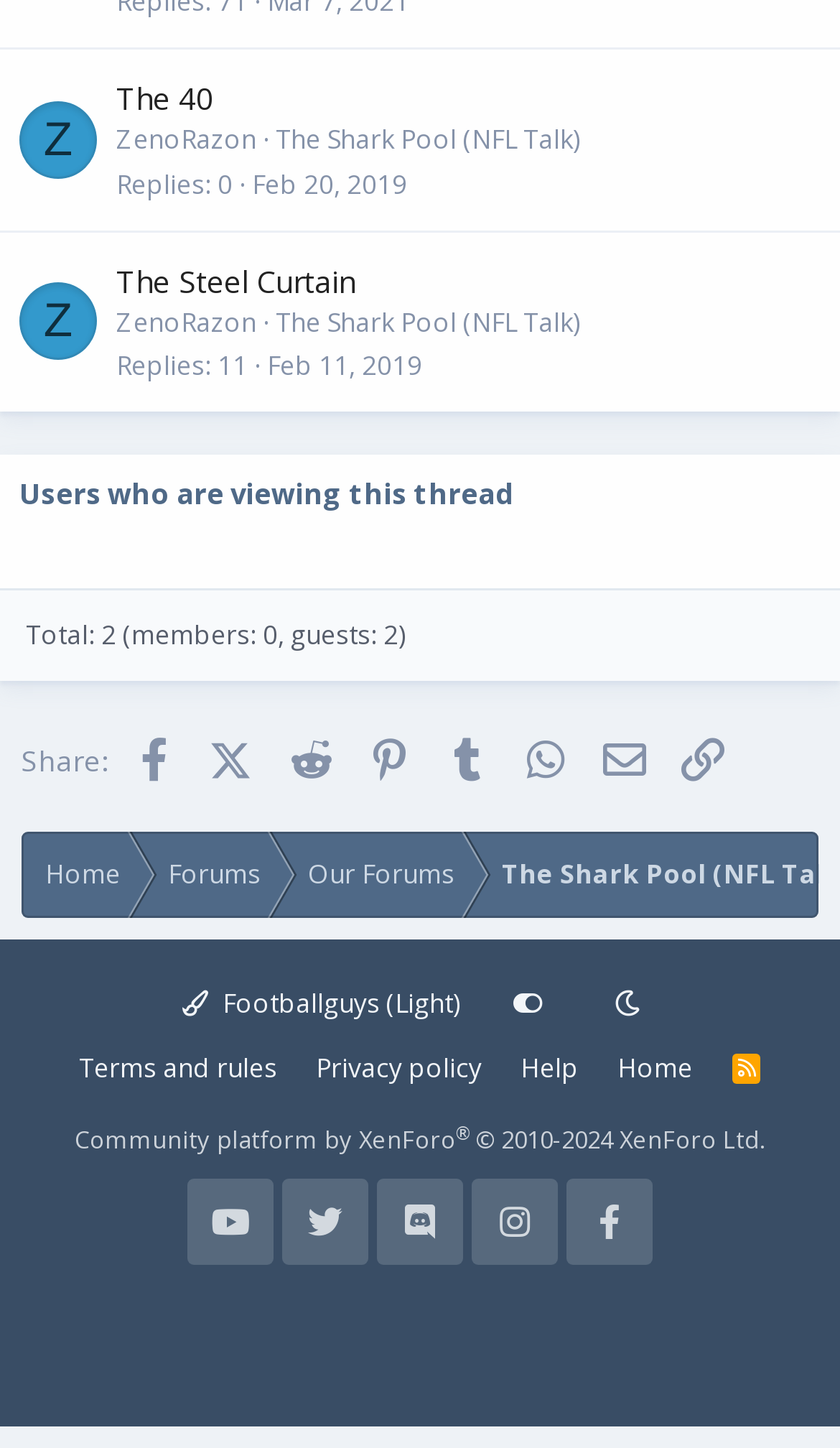From the given element description: "The Shark Pool (NFL Talk)", find the bounding box for the UI element. Provide the coordinates as four float numbers between 0 and 1, in the order [left, top, right, bottom].

[0.328, 0.083, 0.69, 0.109]